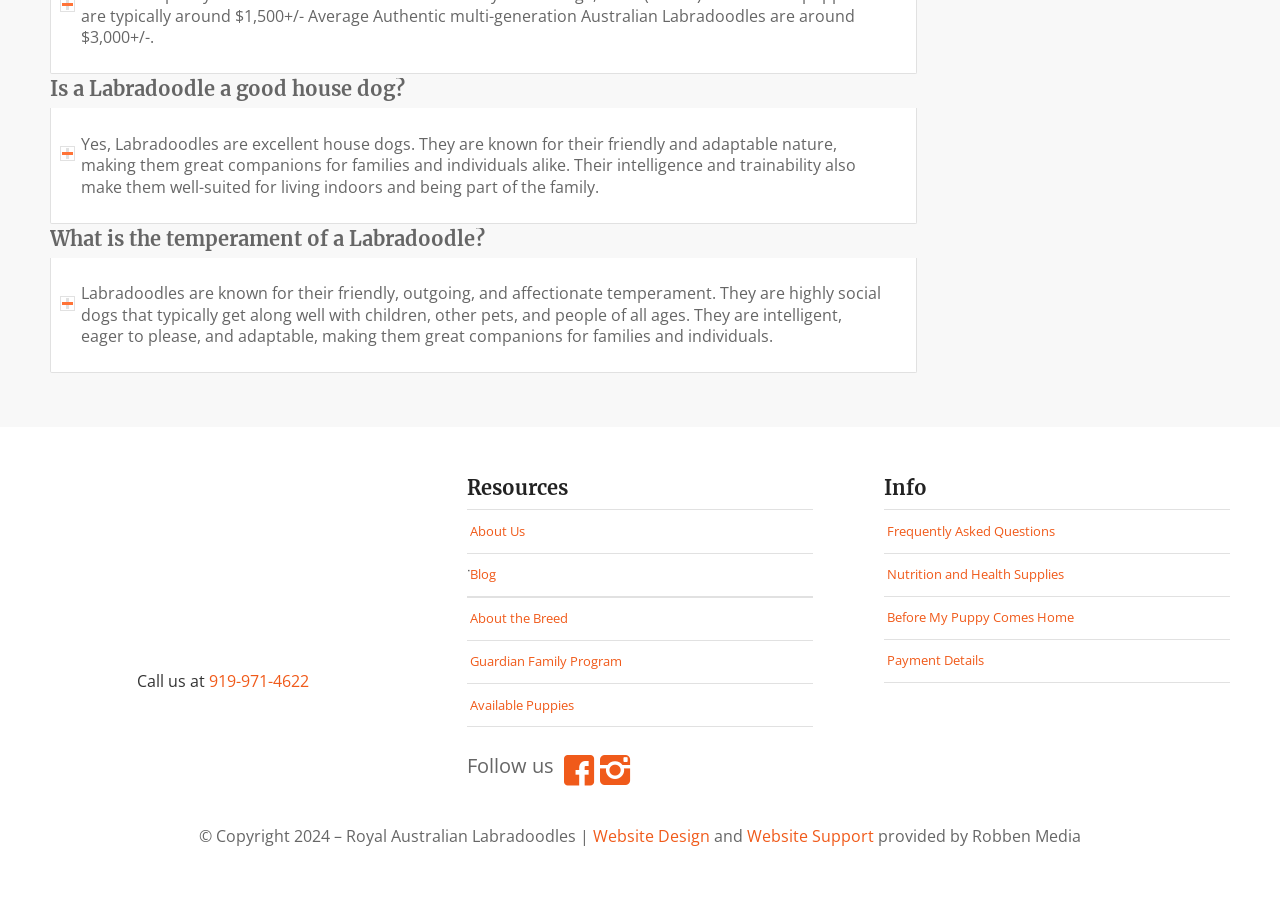Find the bounding box coordinates of the element to click in order to complete this instruction: "Call the phone number". The bounding box coordinates must be four float numbers between 0 and 1, denoted as [left, top, right, bottom].

[0.163, 0.735, 0.241, 0.759]